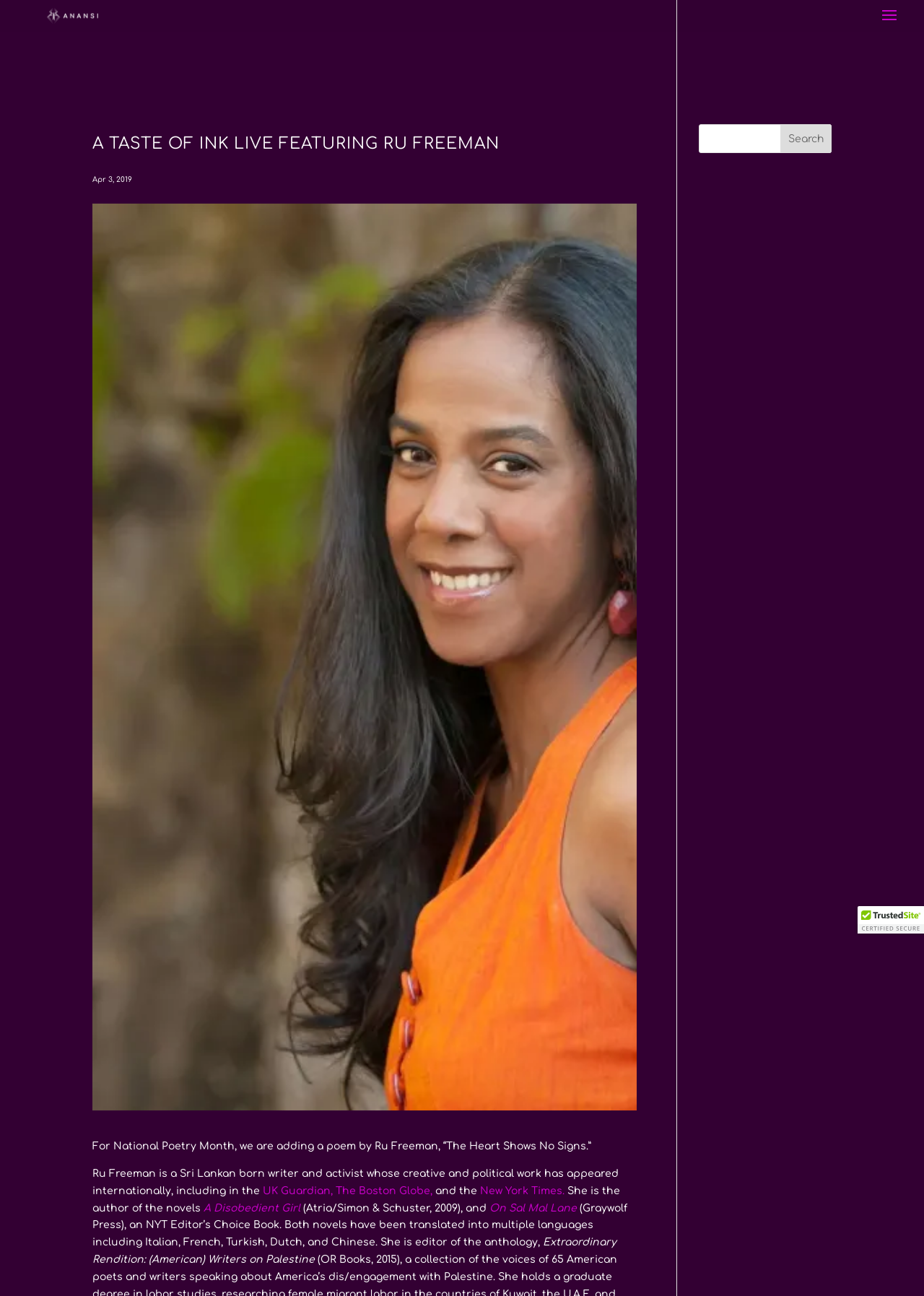Identify the bounding box of the HTML element described here: "Goodbye for now…". Provide the coordinates as four float numbers between 0 and 1: [left, top, right, bottom].

None